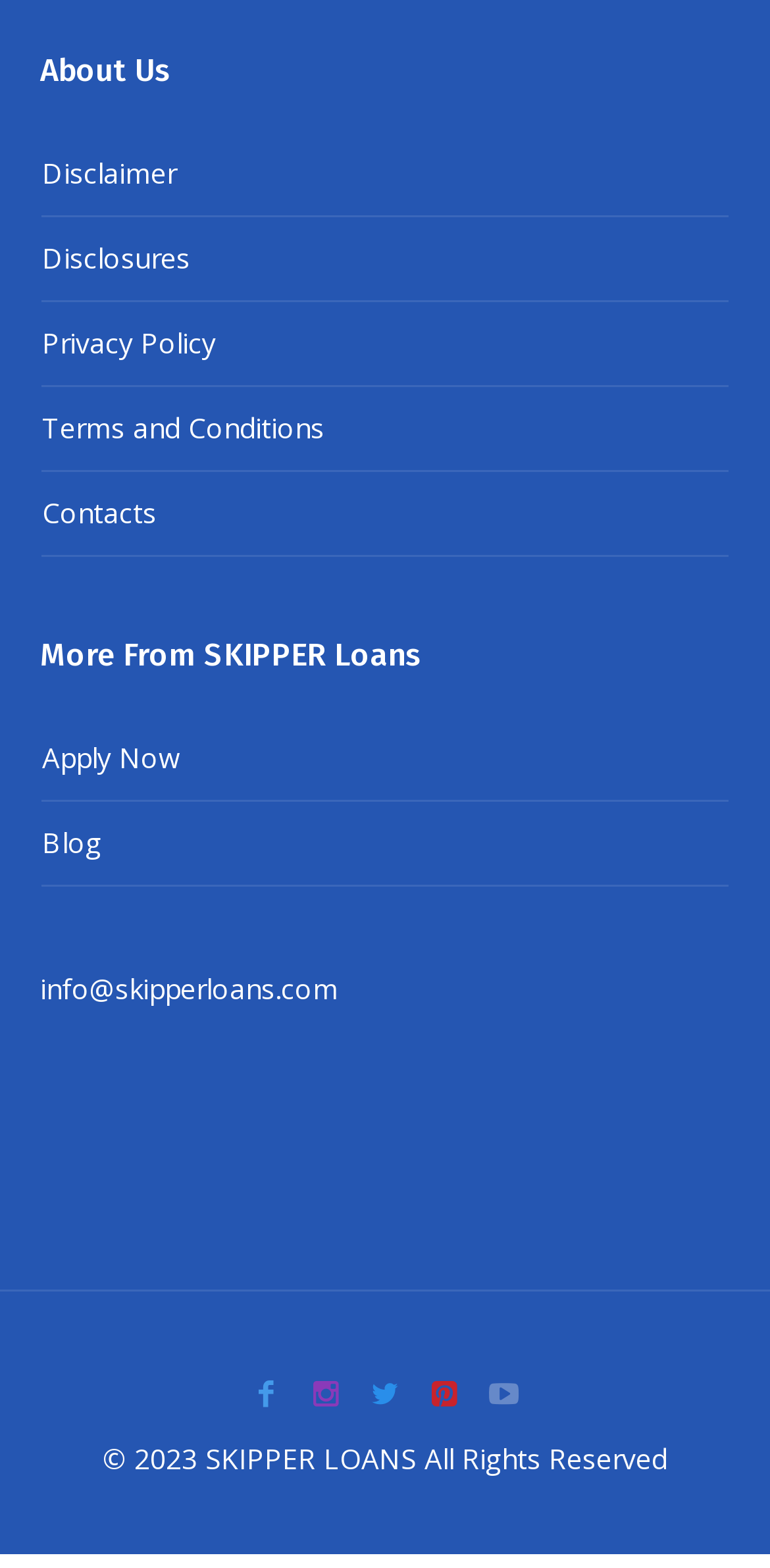Give a one-word or one-phrase response to the question:
What is the purpose of the 'Apply Now' link?

To apply for a loan